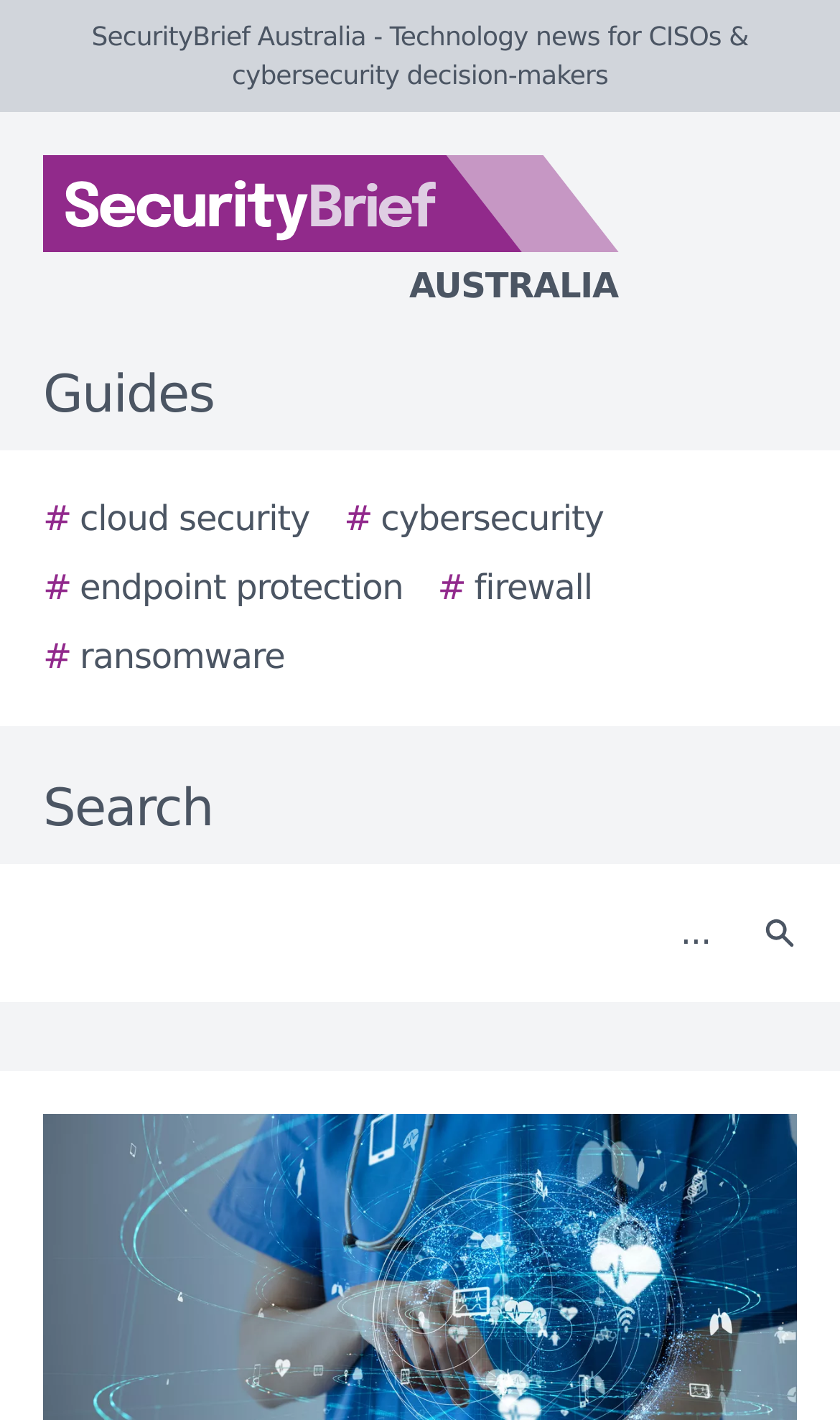Locate the bounding box coordinates of the element's region that should be clicked to carry out the following instruction: "Click on the SecurityBrief Australia logo". The coordinates need to be four float numbers between 0 and 1, i.e., [left, top, right, bottom].

[0.0, 0.109, 0.923, 0.22]